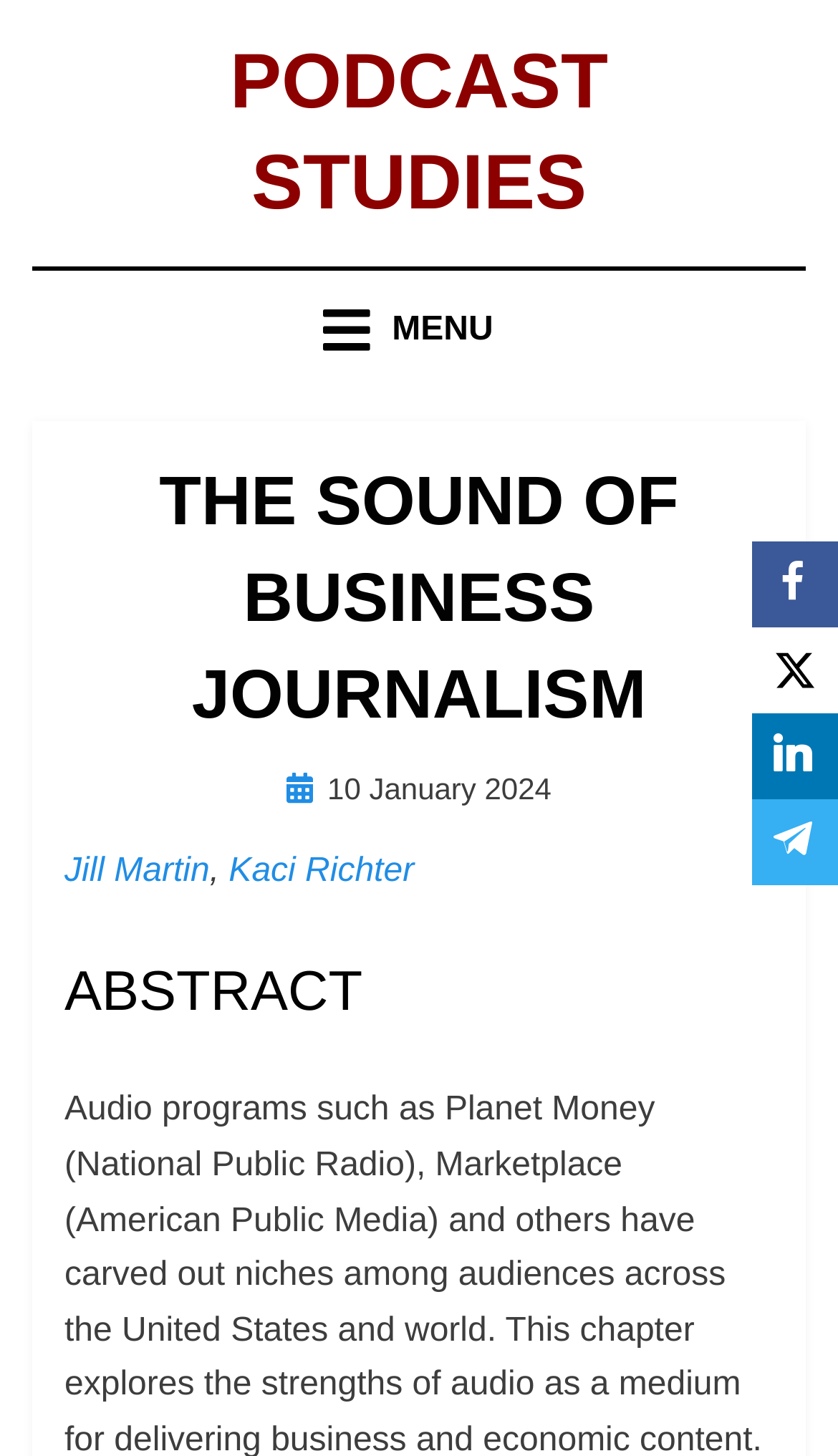What is the date of the post?
By examining the image, provide a one-word or phrase answer.

10 January 2024